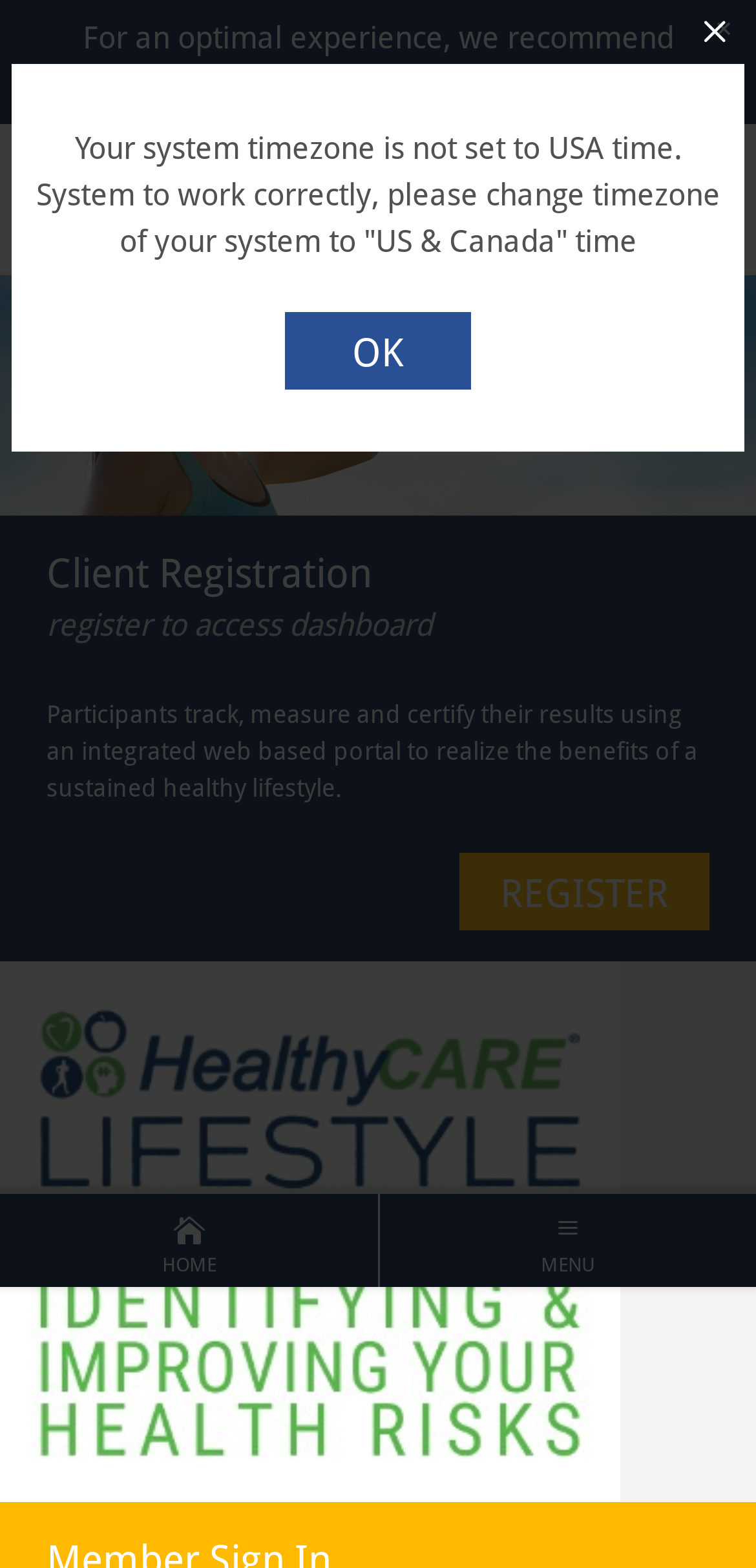Identify the bounding box coordinates necessary to click and complete the given instruction: "Click Previous to navigate".

[0.0, 0.391, 0.082, 0.43]